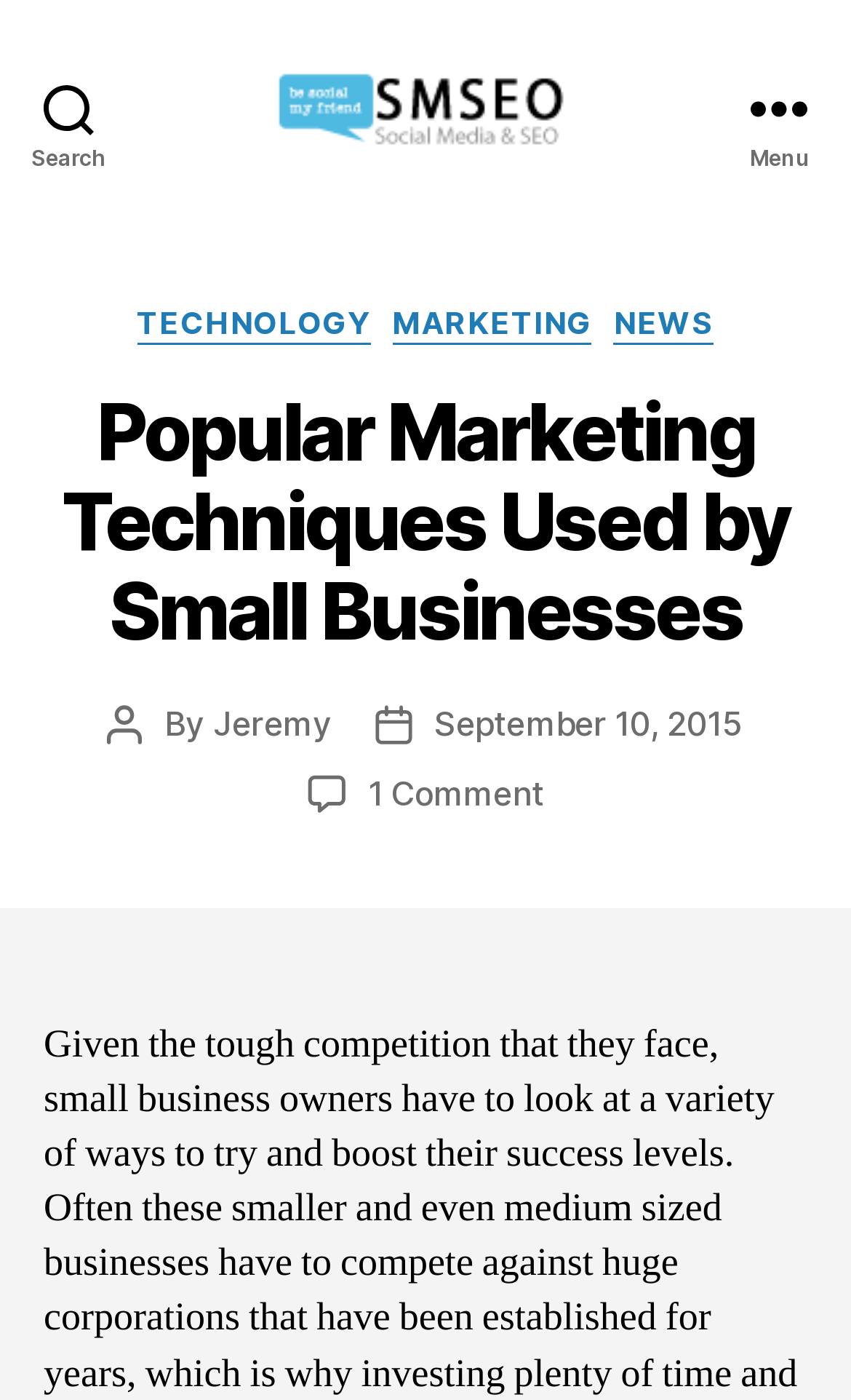Specify the bounding box coordinates of the element's area that should be clicked to execute the given instruction: "Post a comment". The coordinates should be four float numbers between 0 and 1, i.e., [left, top, right, bottom].

None